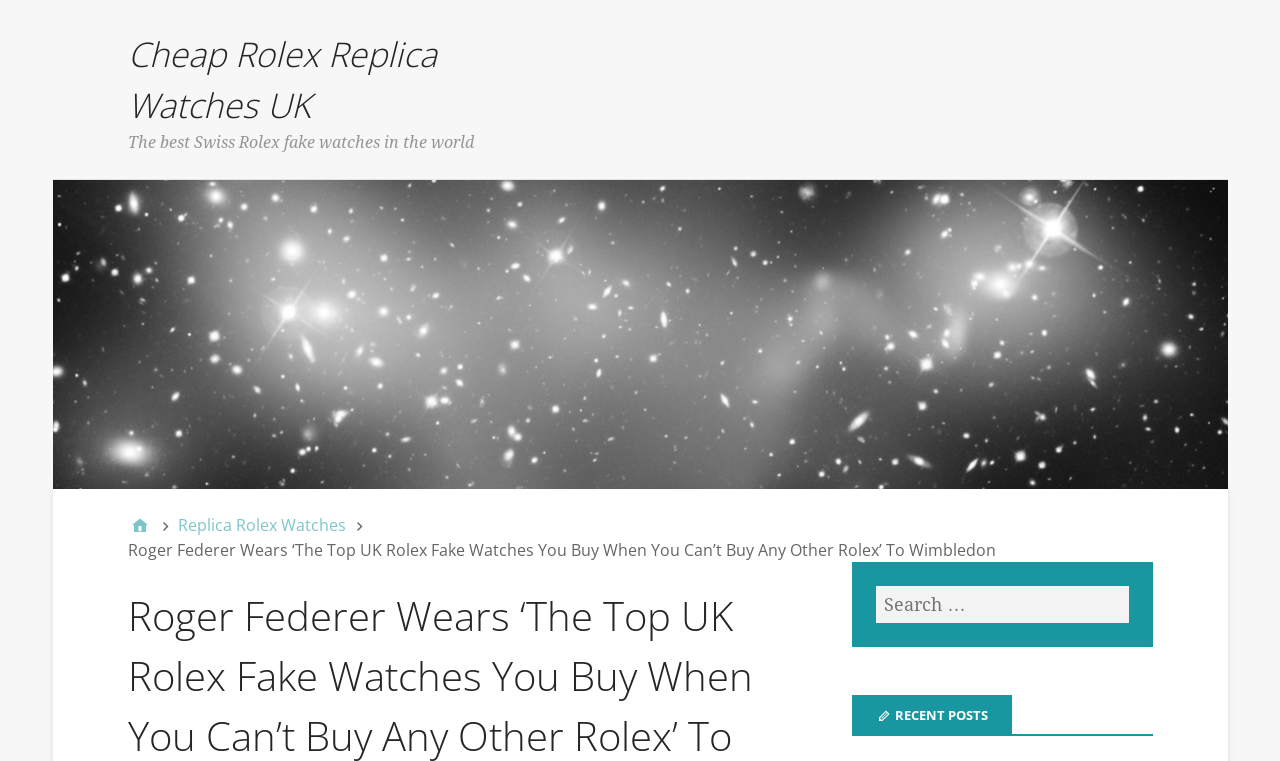Please respond to the question with a concise word or phrase:
What is the category of the webpage?

Replica Watches